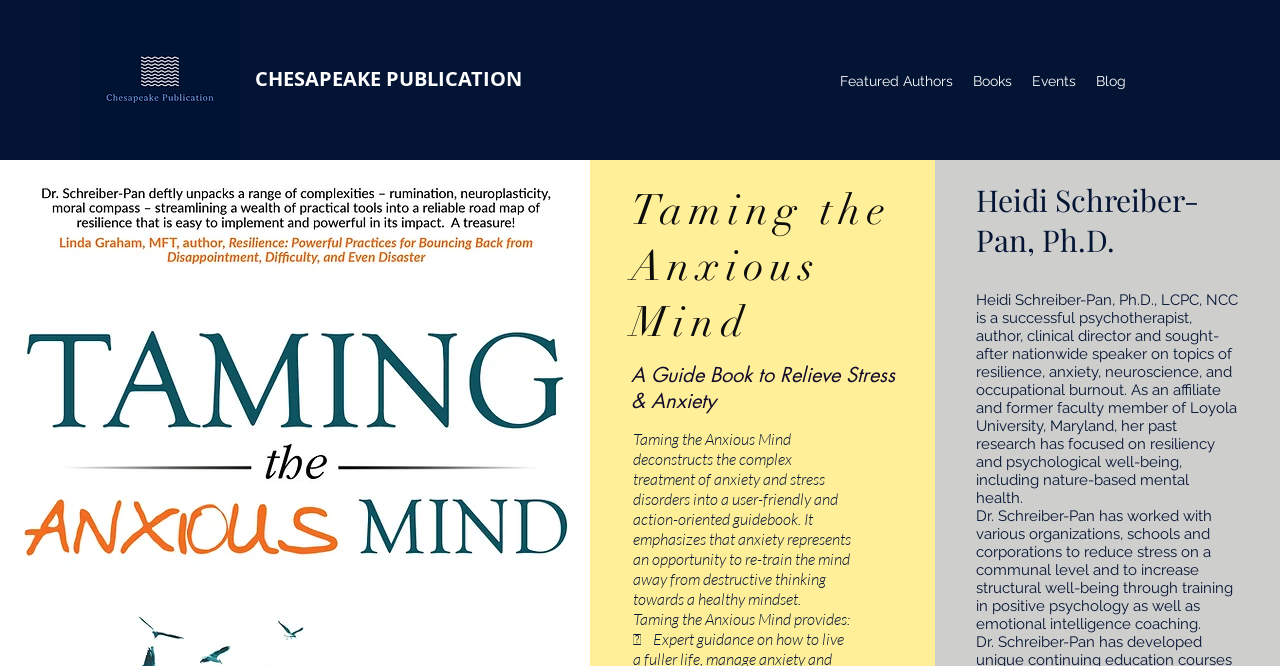What is the name of the publication?
Based on the image, give a concise answer in the form of a single word or short phrase.

Chesapeake Publication